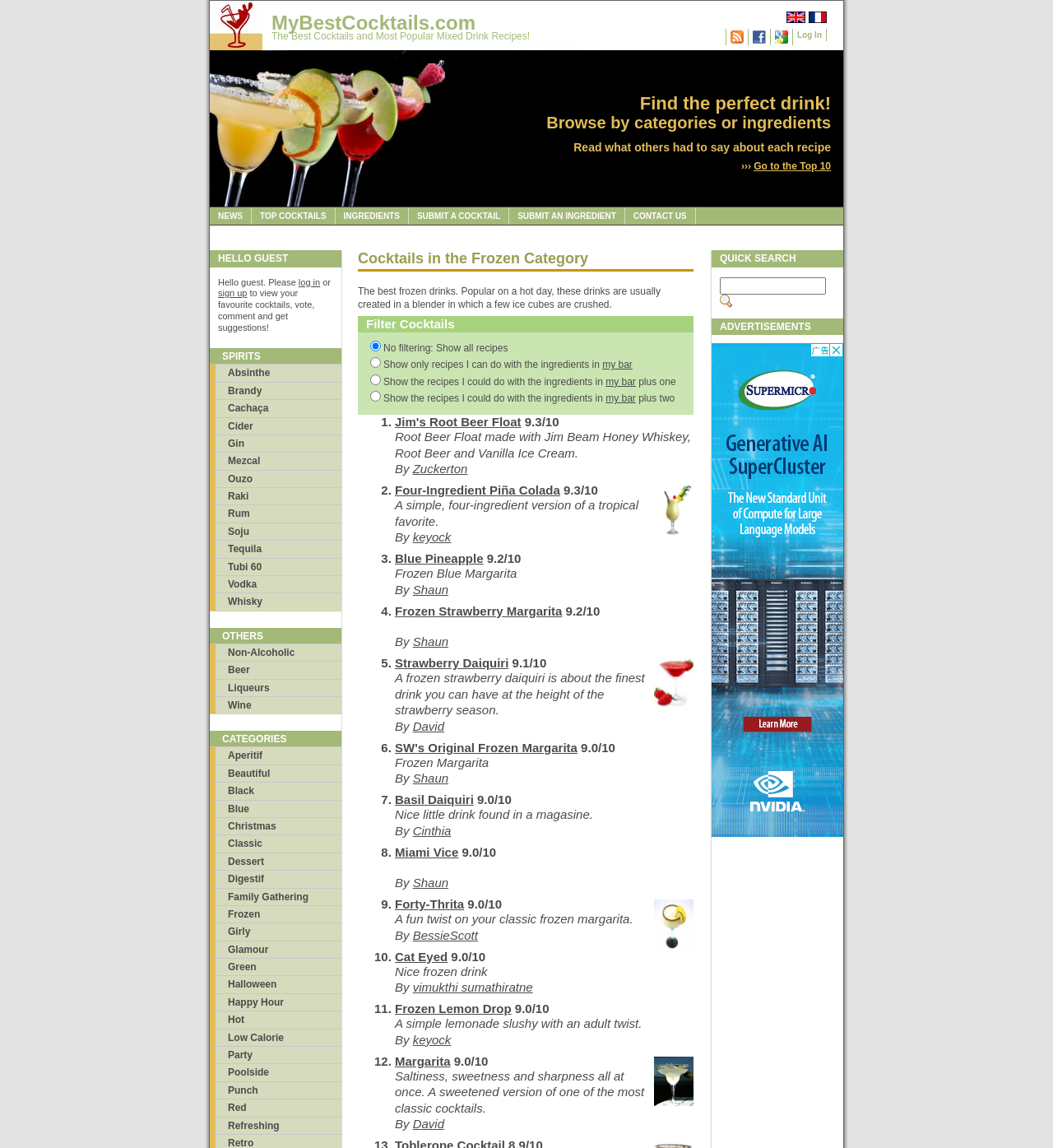Please identify and generate the text content of the webpage's main heading.

Cocktails in the Frozen Category